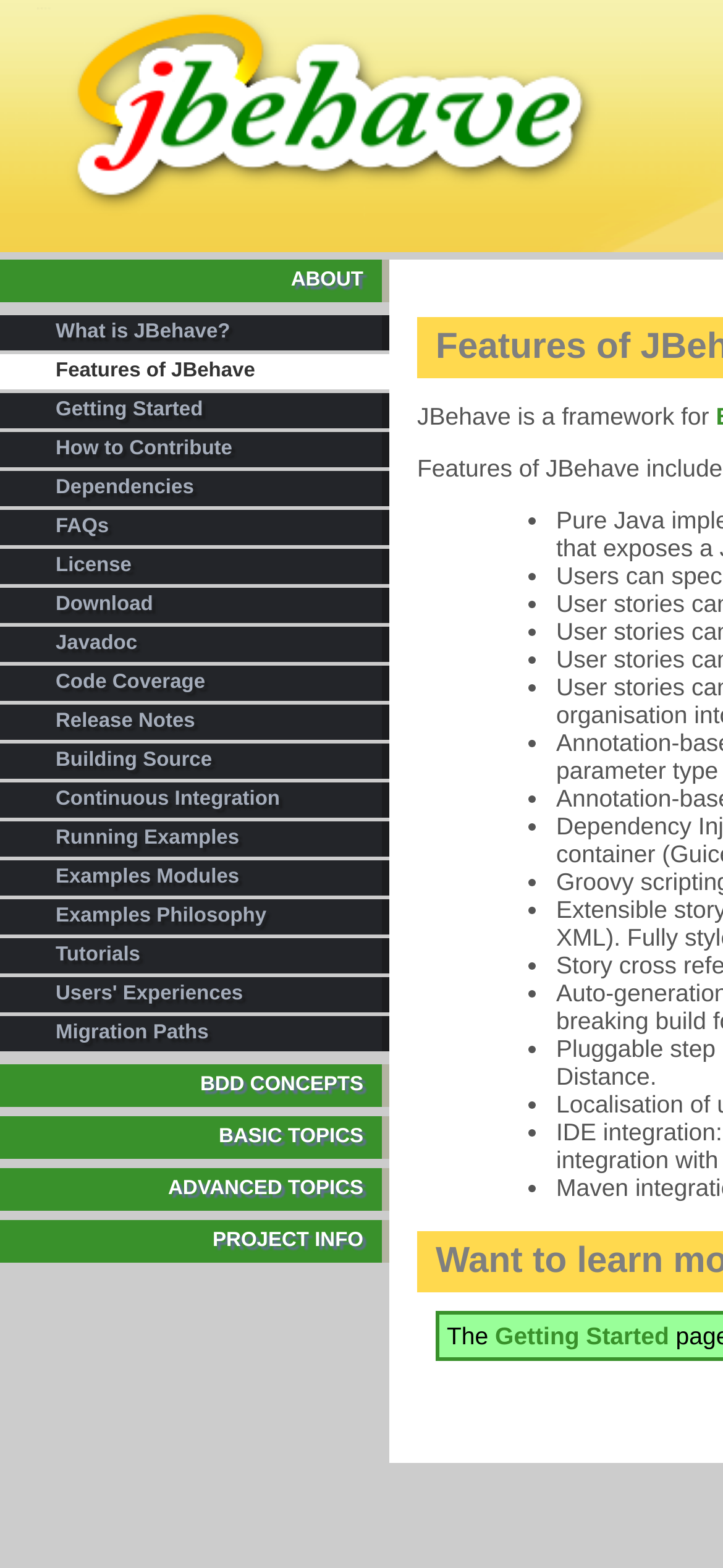Please find the bounding box coordinates of the element's region to be clicked to carry out this instruction: "Go to 'Getting Started'".

[0.0, 0.251, 0.538, 0.273]